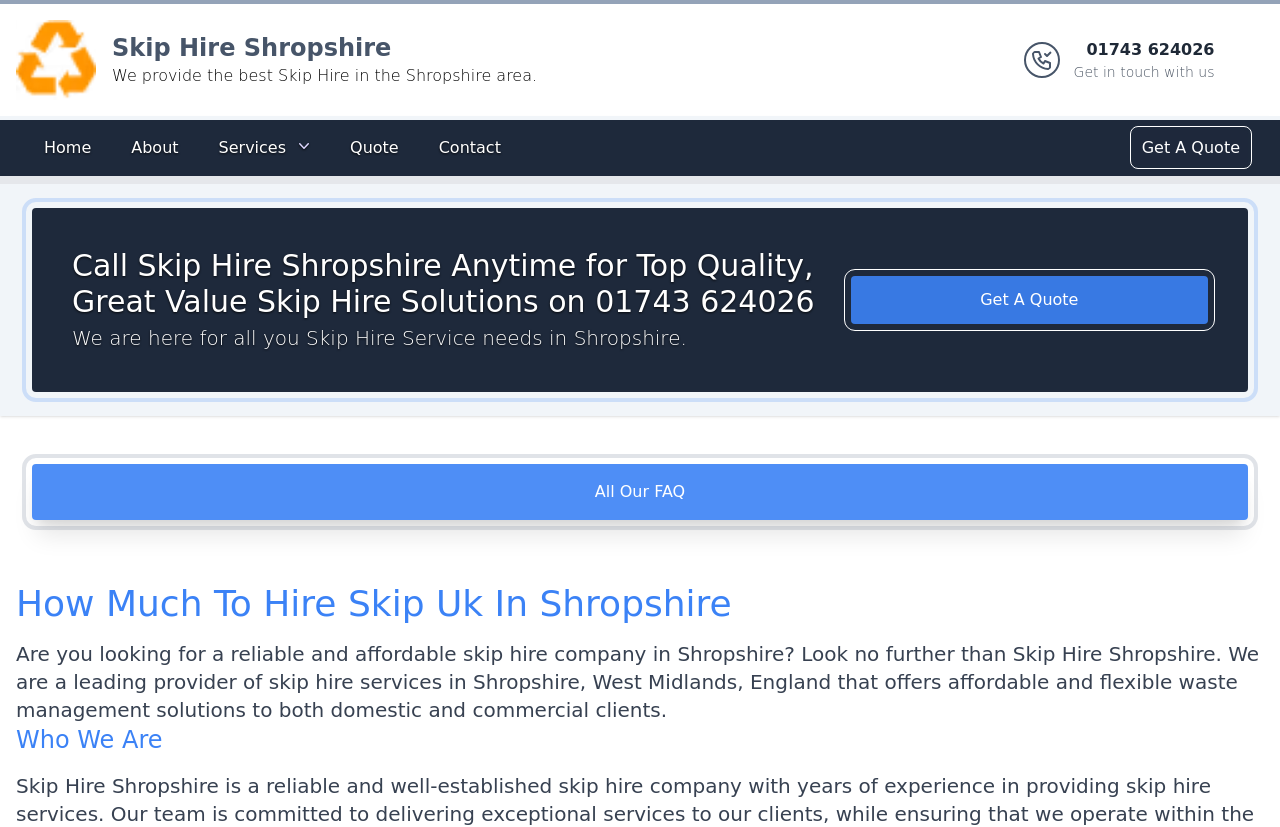Look at the image and give a detailed response to the following question: How many links are there in the navigation menu?

I counted the links in the navigation menu, which are 'Home', 'About', 'Services', 'Quote', 'Contact', and 'Get A Quote', to get the total number of links.